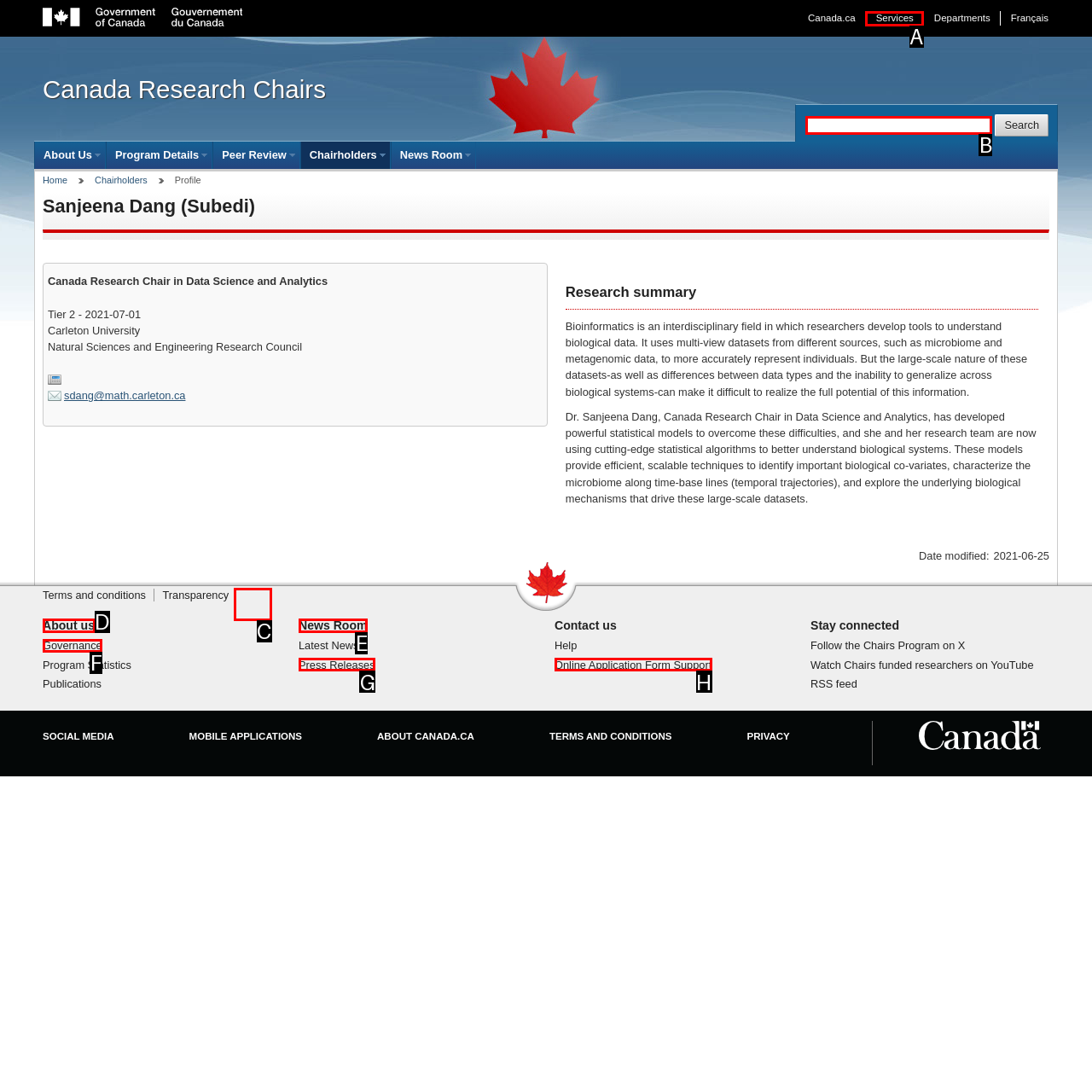Determine which HTML element corresponds to the description: parent_node: Search name="allq". Provide the letter of the correct option.

B